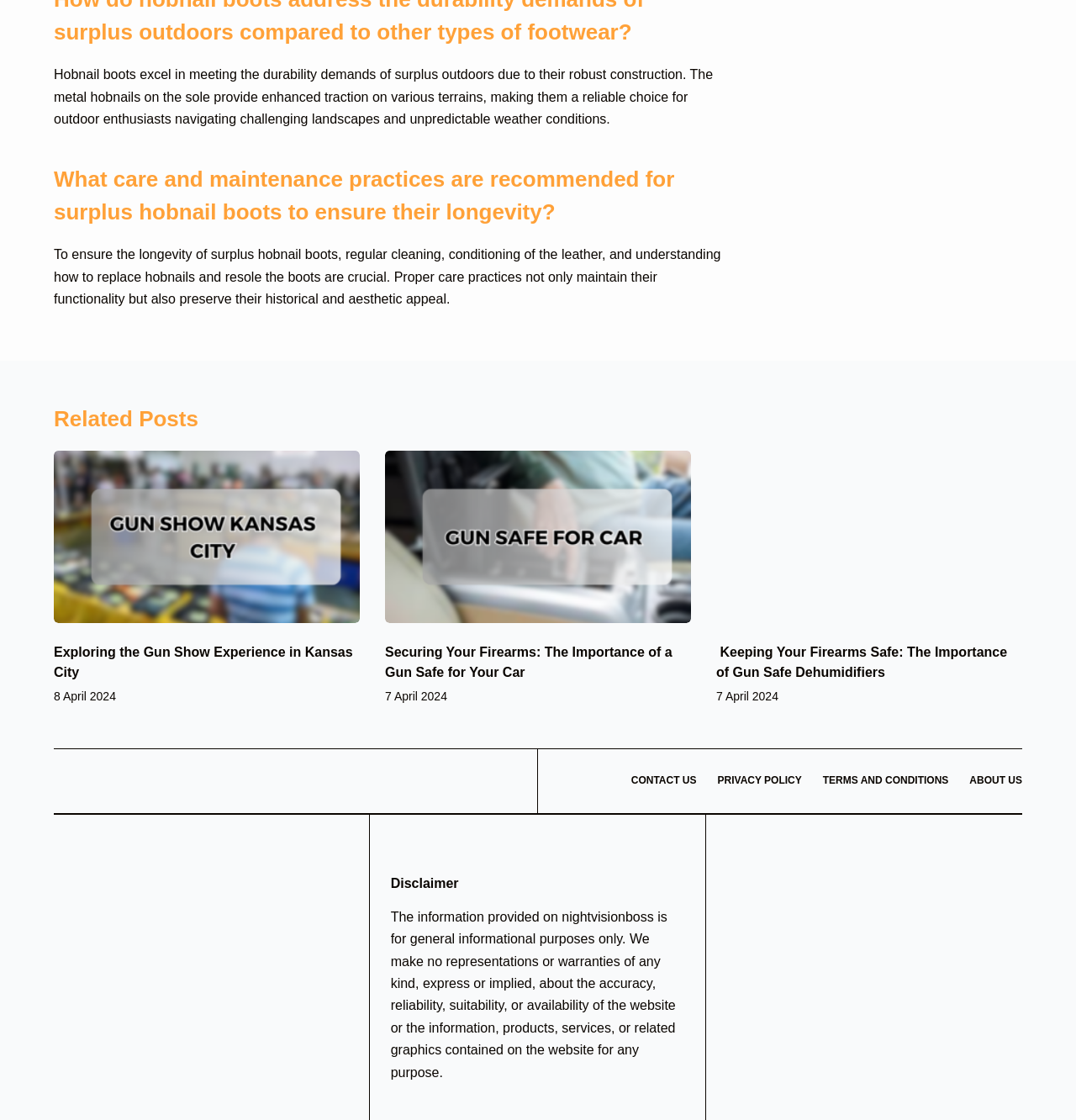Locate the UI element that matches the description Privacy Policy in the webpage screenshot. Return the bounding box coordinates in the format (top-left x, top-left y, bottom-right x, bottom-right y), with values ranging from 0 to 1.

[0.657, 0.692, 0.755, 0.703]